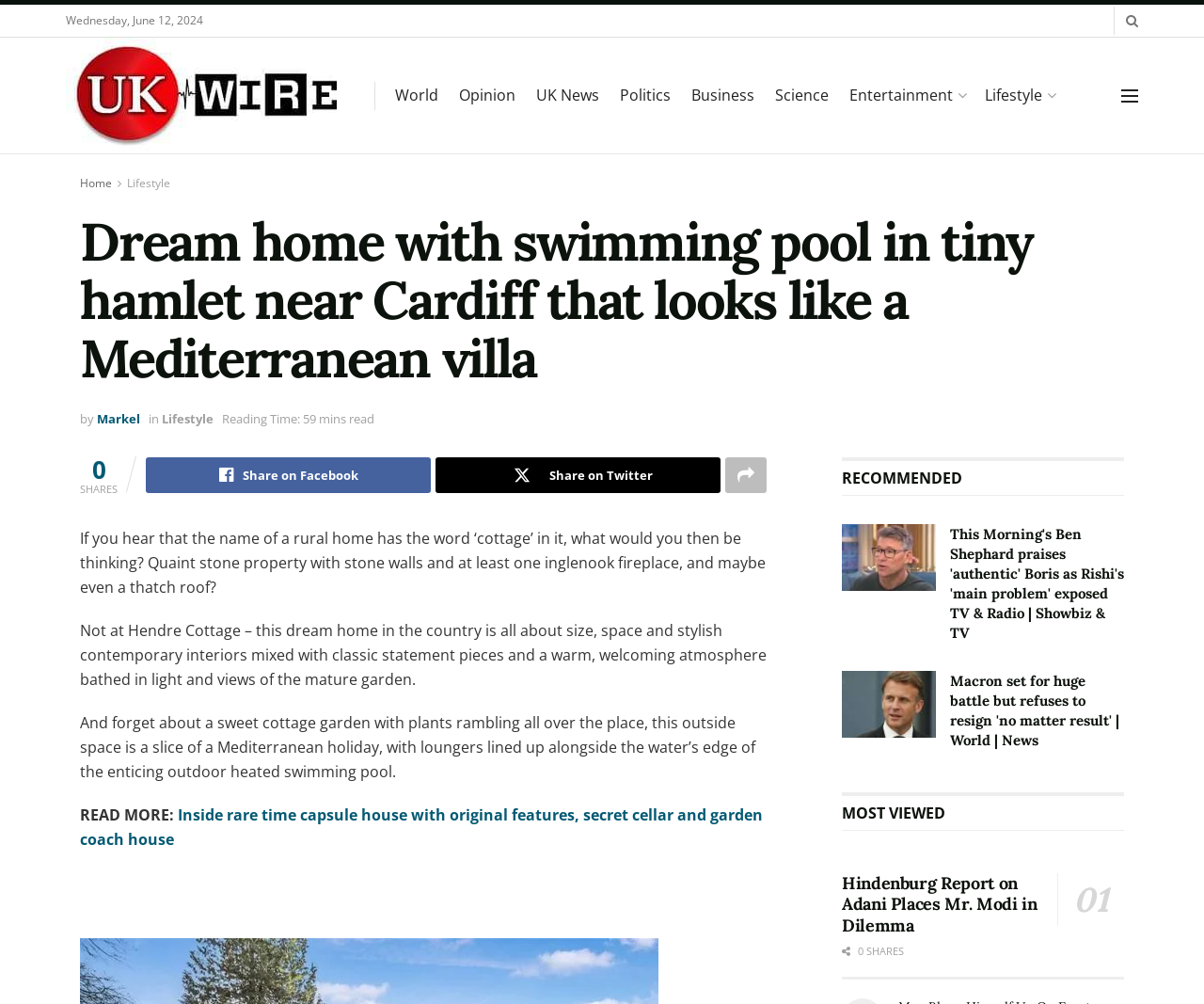Please identify the bounding box coordinates of the element's region that needs to be clicked to fulfill the following instruction: "Read the article 'Dream home with swimming pool in tiny hamlet near Cardiff that looks like a Mediterranean villa'". The bounding box coordinates should consist of four float numbers between 0 and 1, i.e., [left, top, right, bottom].

[0.066, 0.212, 0.934, 0.385]